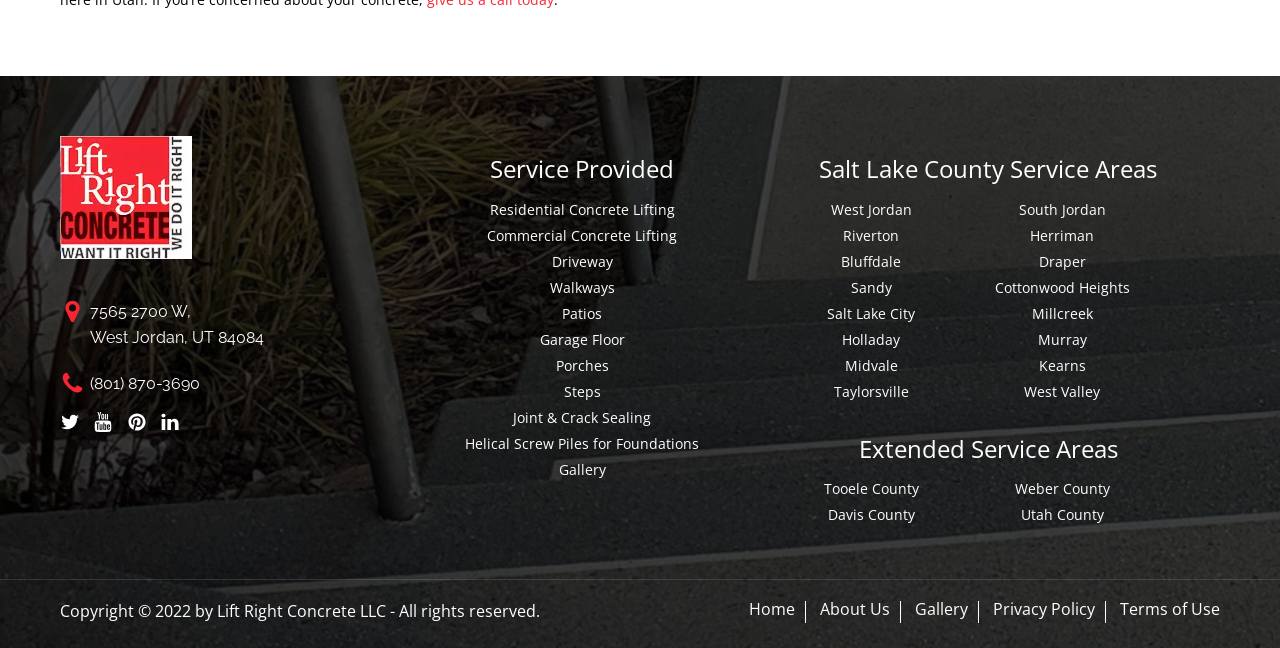Pinpoint the bounding box coordinates of the clickable area needed to execute the instruction: "Check 'Salt Lake County Service Areas'". The coordinates should be specified as four float numbers between 0 and 1, i.e., [left, top, right, bottom].

[0.64, 0.241, 0.904, 0.305]